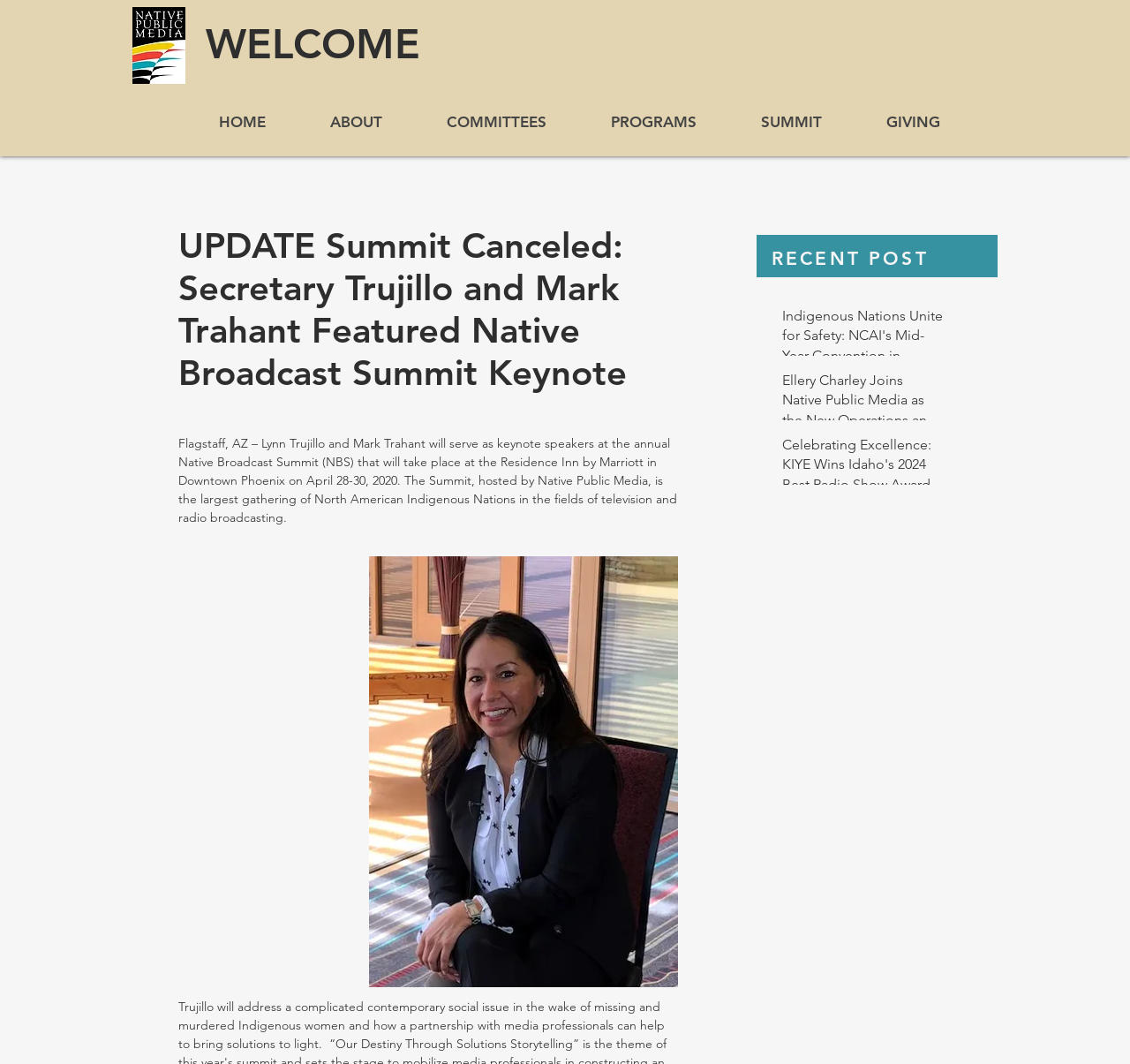Please study the image and answer the question comprehensively:
What is the topic of the recent post 'Indigenous Nations Unite for Safety: NCAI's Mid-Year Convention in Cherokee, NC'?

I found the answer by looking at the recent post section of the webpage, which lists several posts, including 'Indigenous Nations Unite for Safety: NCAI's Mid-Year Convention in Cherokee, NC'.